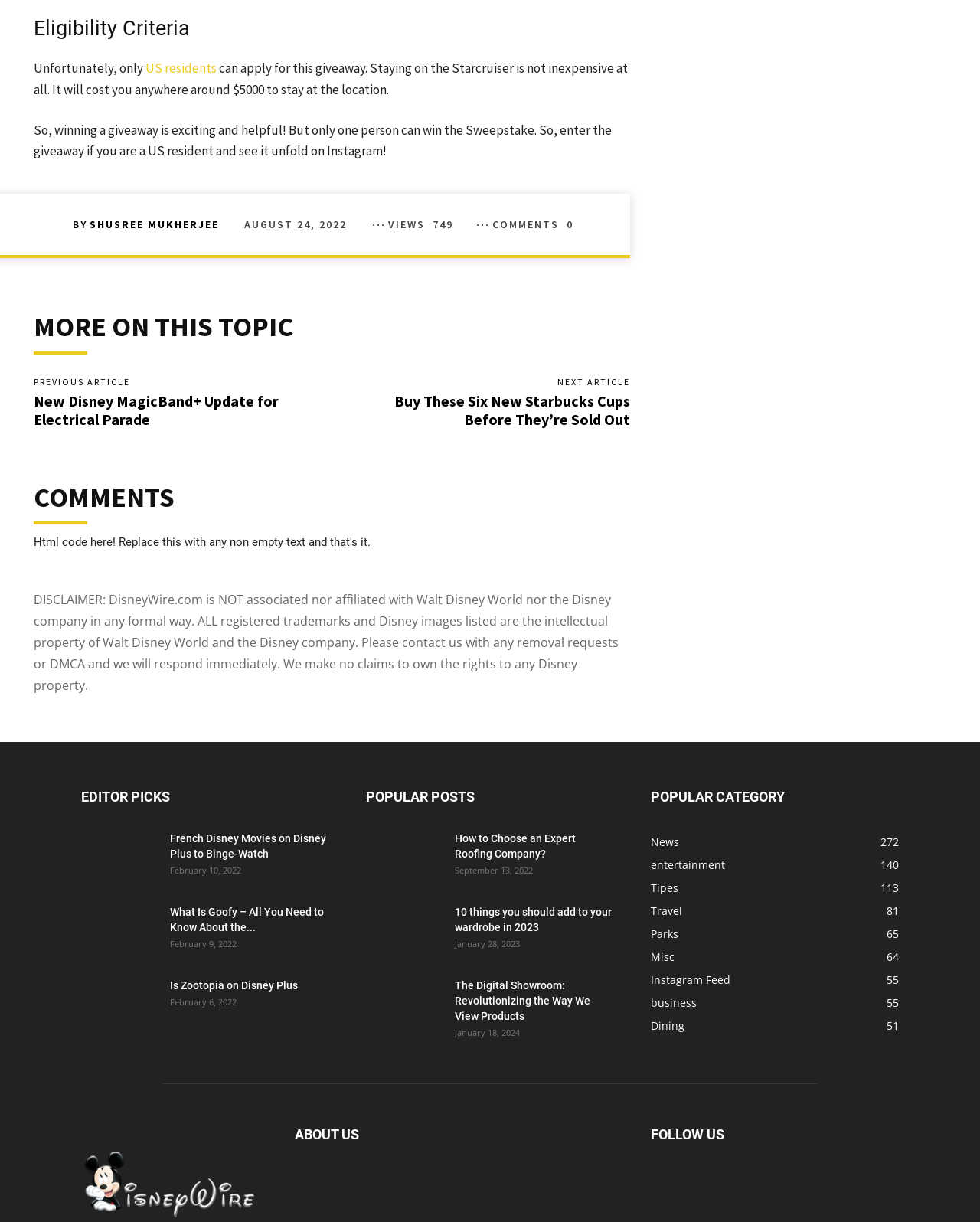What is the topic of the previous article?
Please respond to the question thoroughly and include all relevant details.

The topic of the previous article is mentioned as 'New Disney MagicBand+ Update for Electrical Parade' which is located under the heading 'PREVIOUS ARTICLE'.